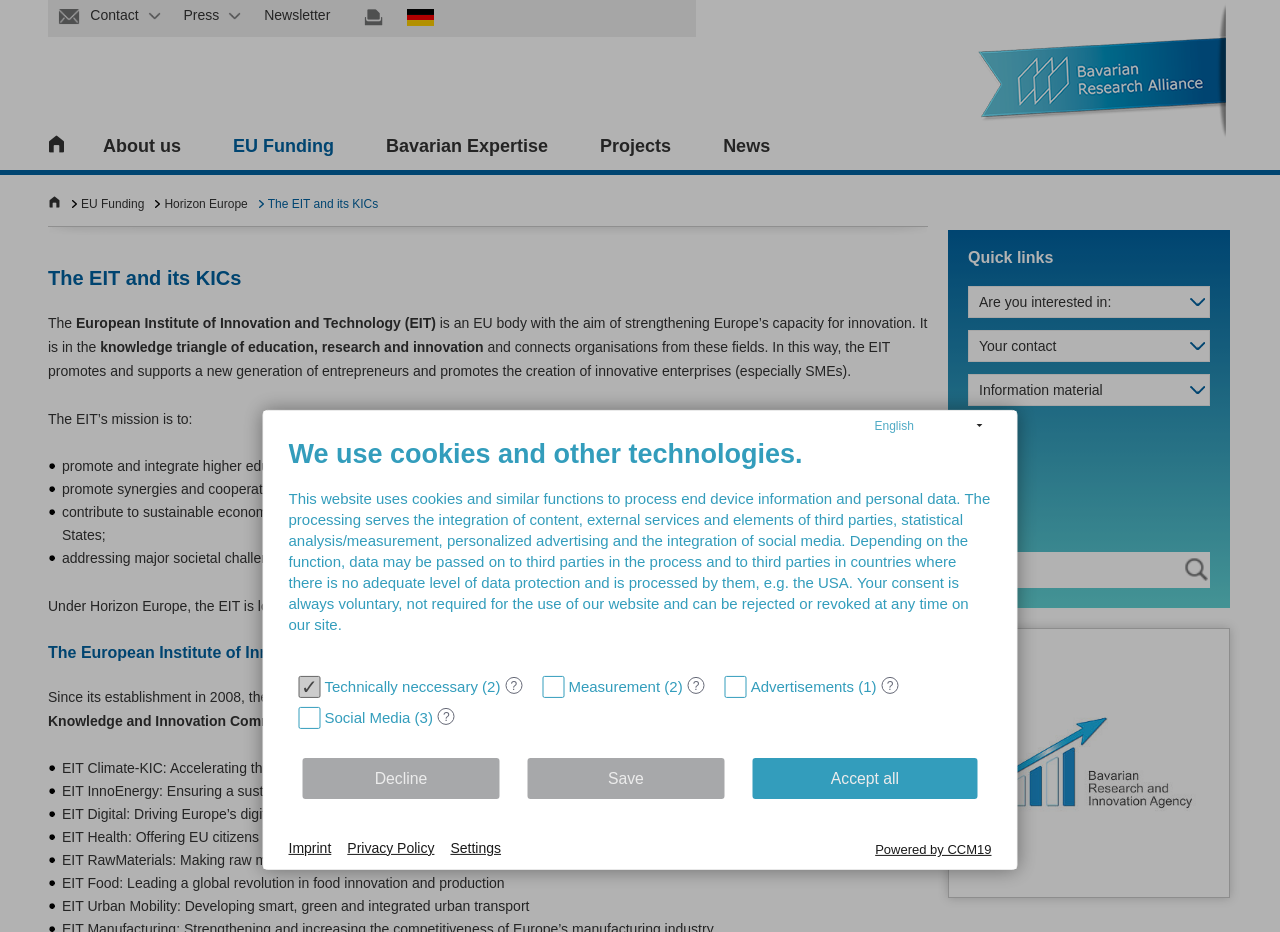Please determine the main heading text of this webpage.

The EIT and its KICs